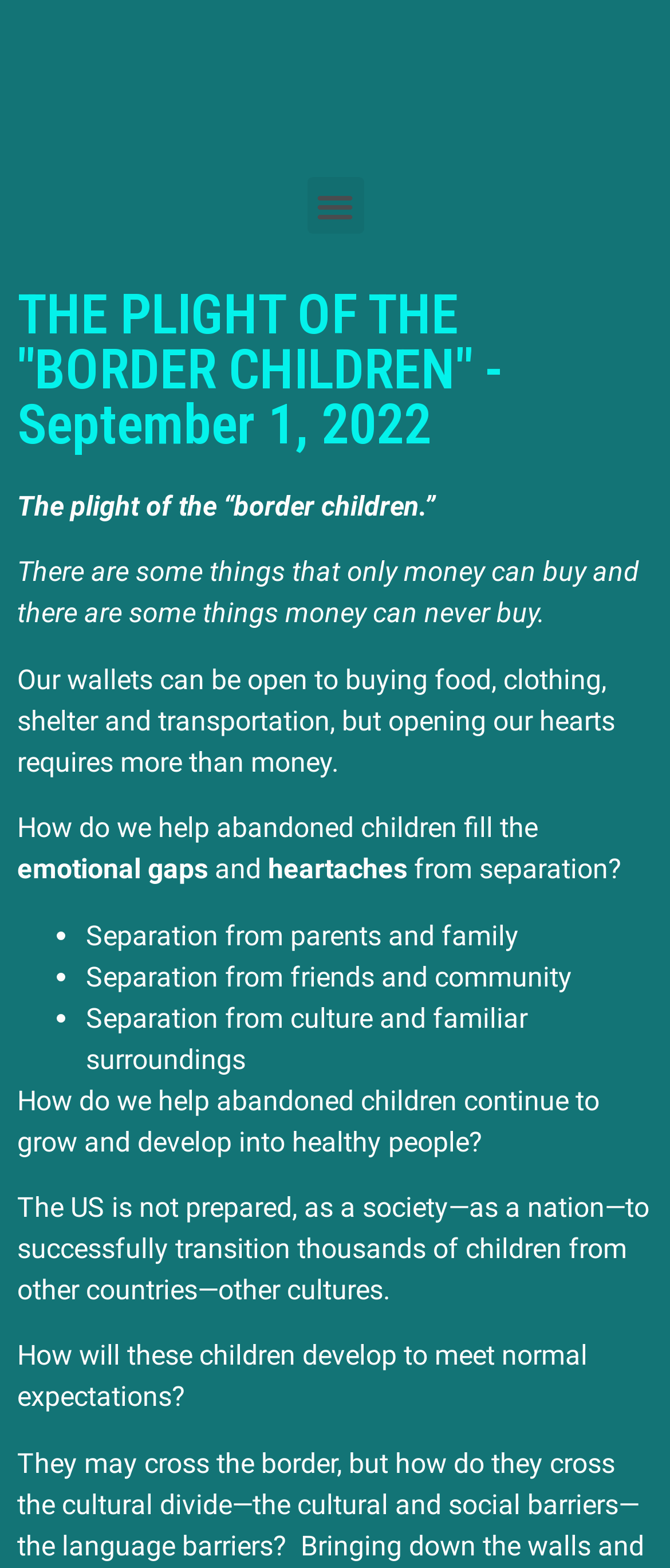What is the concern about the US in relation to abandoned children?
Based on the visual details in the image, please answer the question thoroughly.

According to the static text 'The US is not prepared, as a society—as a nation—to successfully transition thousands of children from other countries—other cultures.', it can be inferred that the concern is that the US is not prepared to transition abandoned children from other countries and cultures.